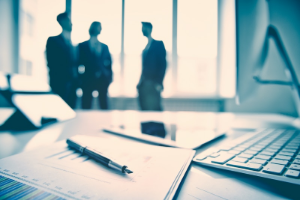Produce a meticulous caption for the image.

The image captures a professional setting within an office environment, where three business professionals are engaged in conversation in the background. The focus is on a desk in the foreground, featuring a document with charts and graphs, signifying analytical work or a report. A sleek pen lies beside the document, while a computer keyboard is visible, indicating an active workspace. The large windows in the background illuminate the room, creating a bright atmosphere that enhances the sense of collaboration and productivity. This scene reflects the essence of business discussions and the importance of teamwork in navigating complex business issues.